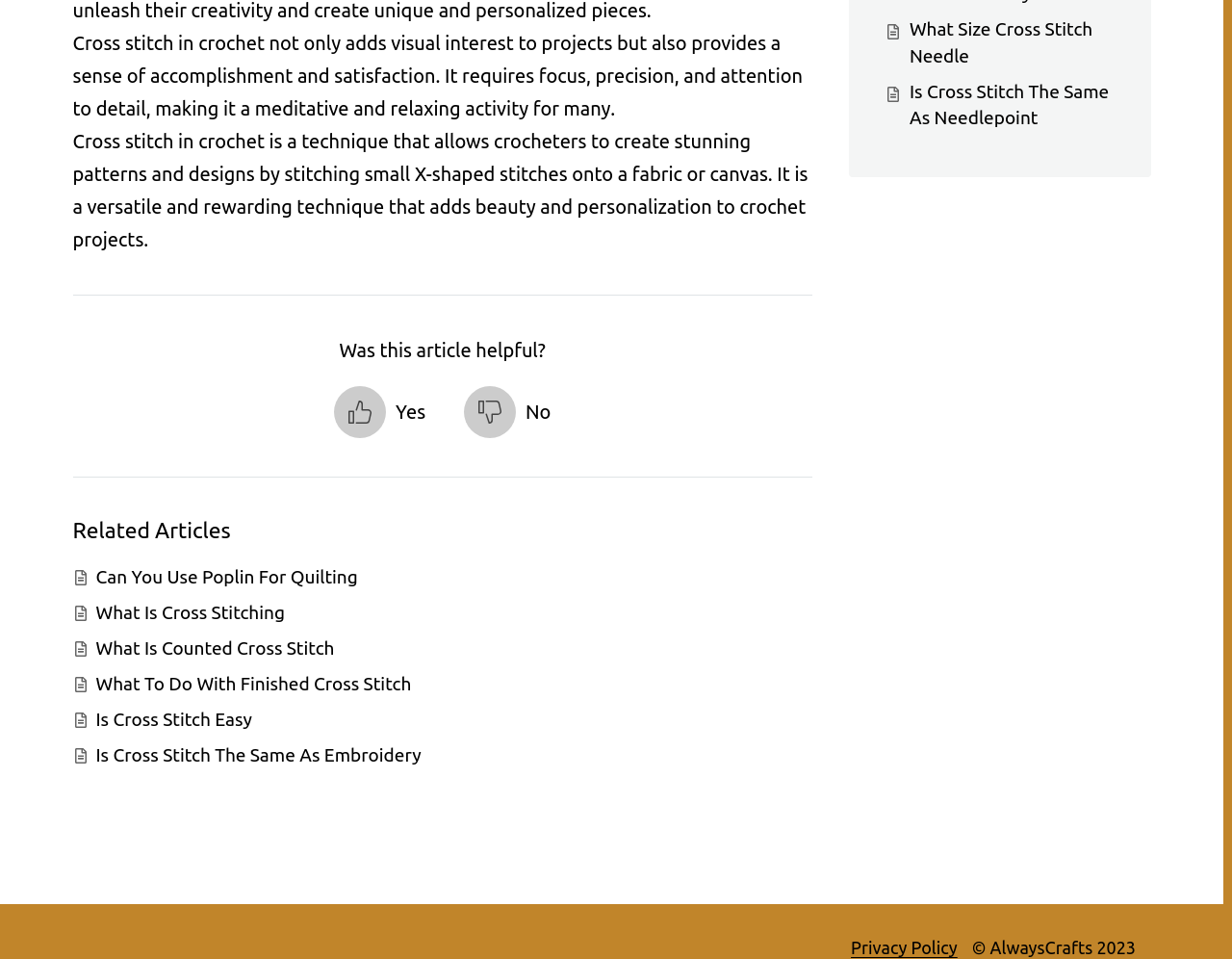Find the bounding box of the UI element described as: "What Is Counted Cross Stitch". The bounding box coordinates should be given as four float values between 0 and 1, i.e., [left, top, right, bottom].

[0.078, 0.664, 0.271, 0.687]